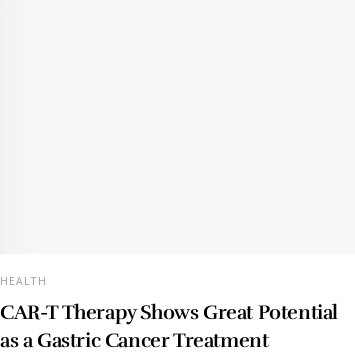What type of cancer is CAR-T therapy effective in treating? Using the information from the screenshot, answer with a single word or phrase.

Blood cancers